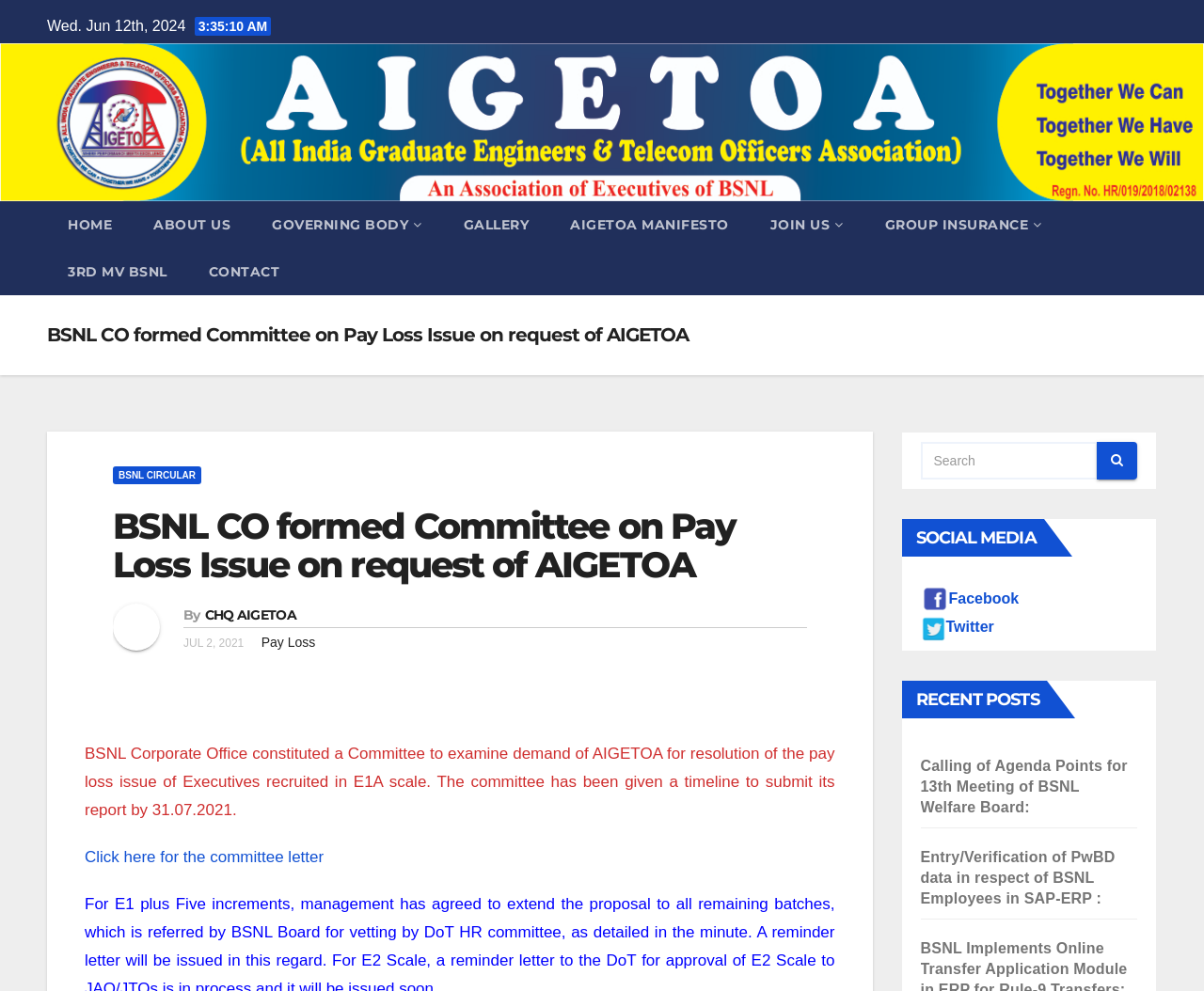What is the primary heading on this webpage?

BSNL CO formed Committee on Pay Loss Issue on request of AIGETOA